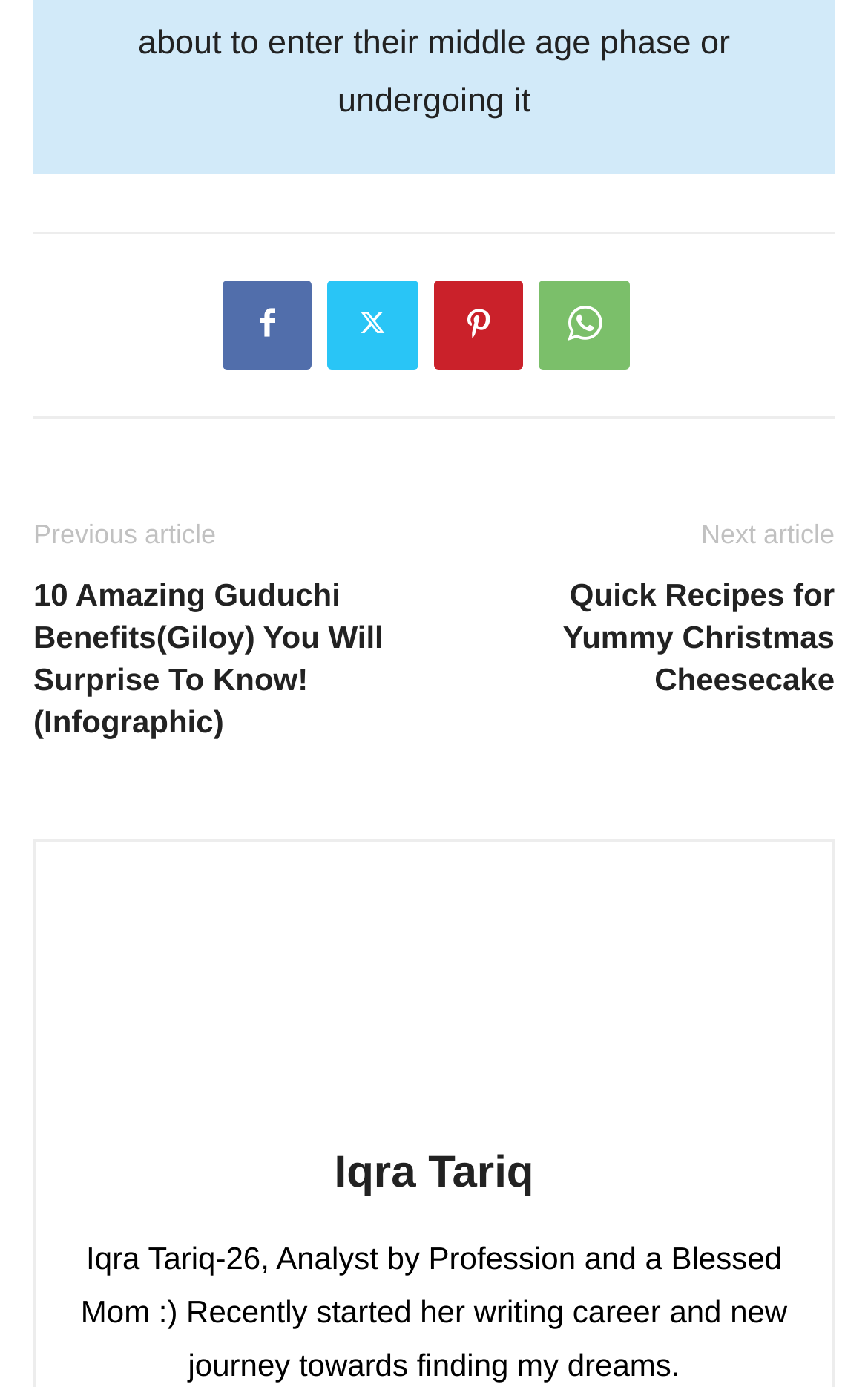Can you find the bounding box coordinates of the area I should click to execute the following instruction: "Click on the previous article link"?

[0.038, 0.374, 0.249, 0.396]